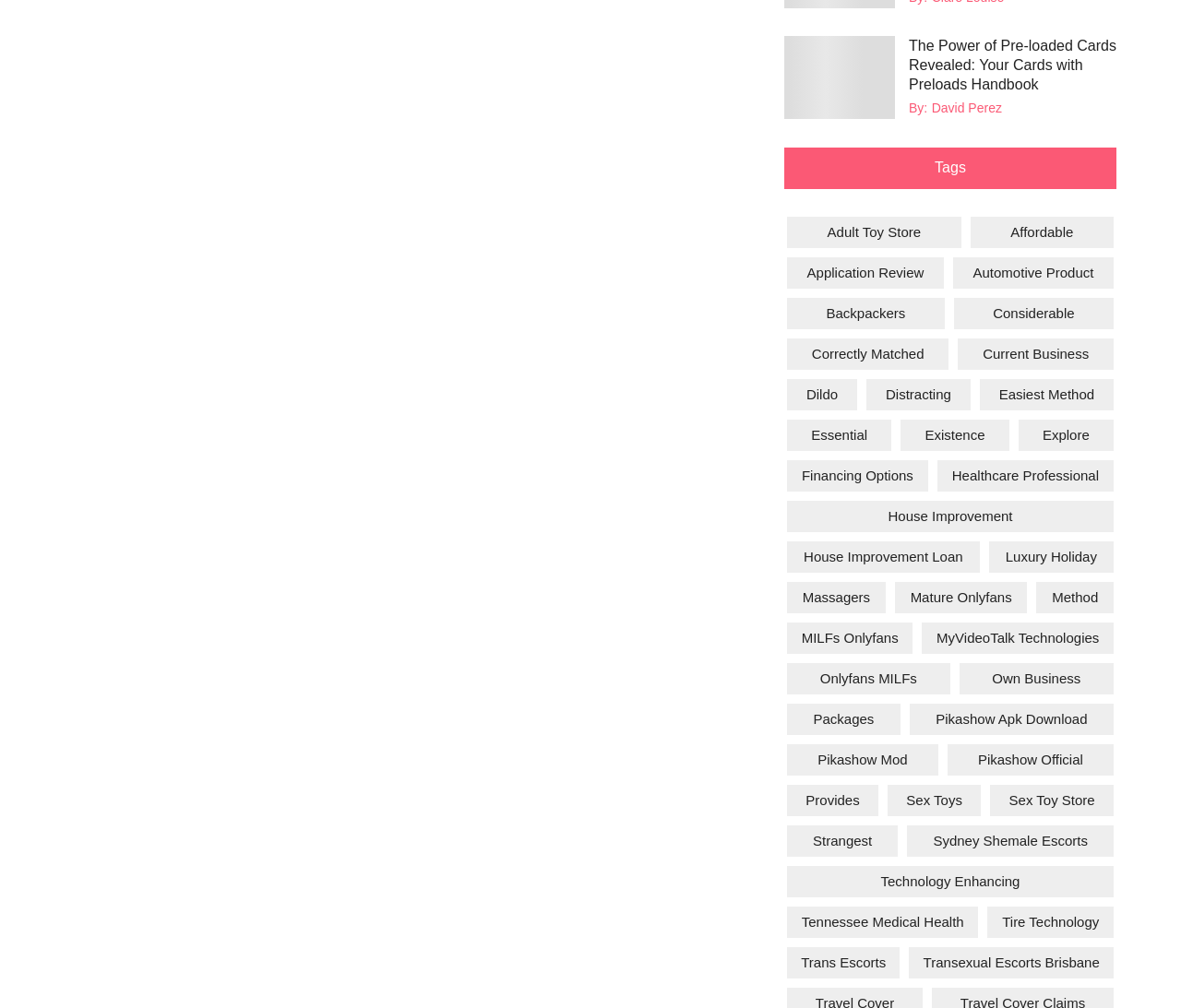How many tags are listed on the webpage?
Using the image provided, answer with just one word or phrase.

29